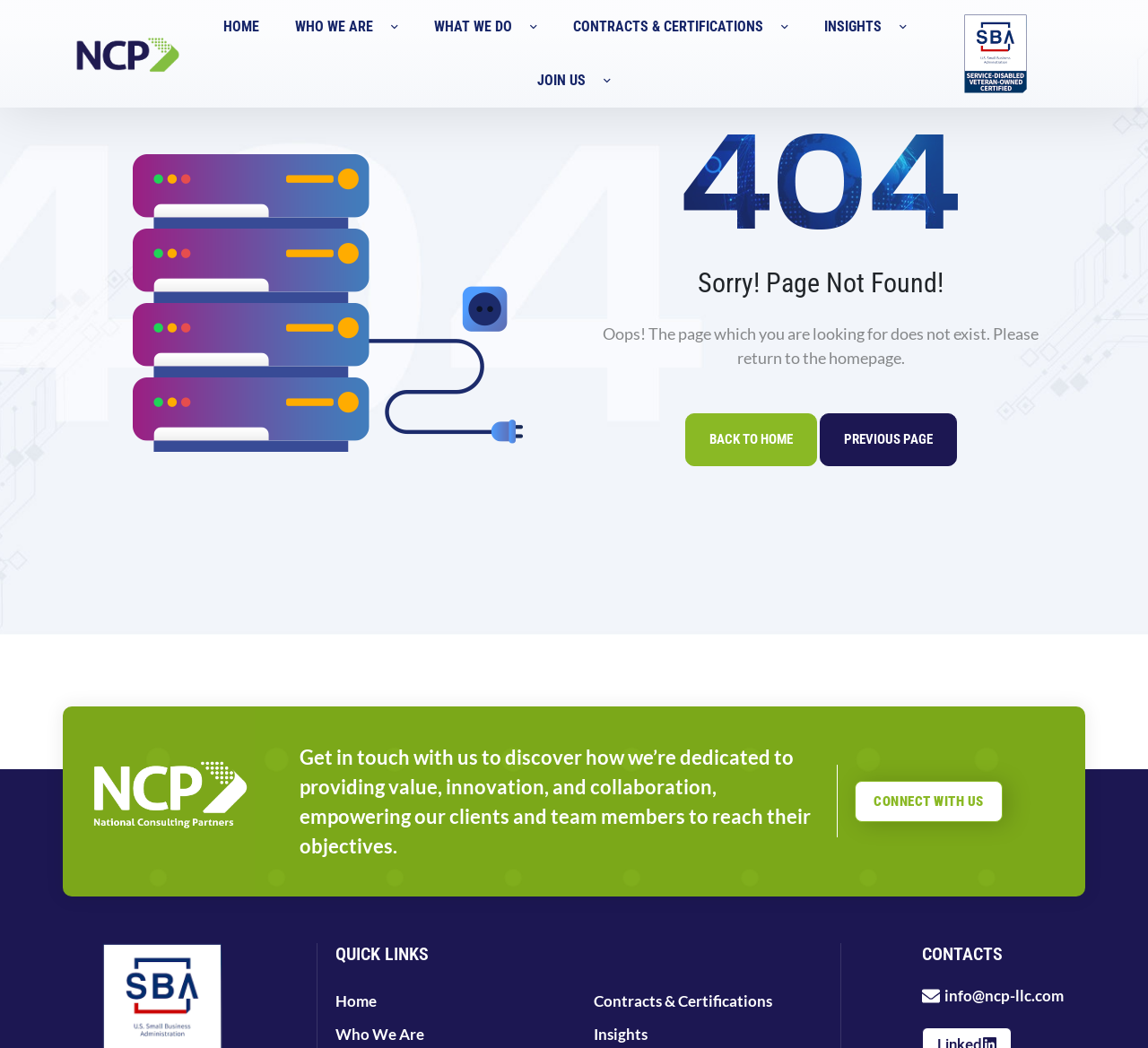Determine the bounding box coordinates of the element's region needed to click to follow the instruction: "go back to previous page". Provide these coordinates as four float numbers between 0 and 1, formatted as [left, top, right, bottom].

[0.714, 0.394, 0.833, 0.445]